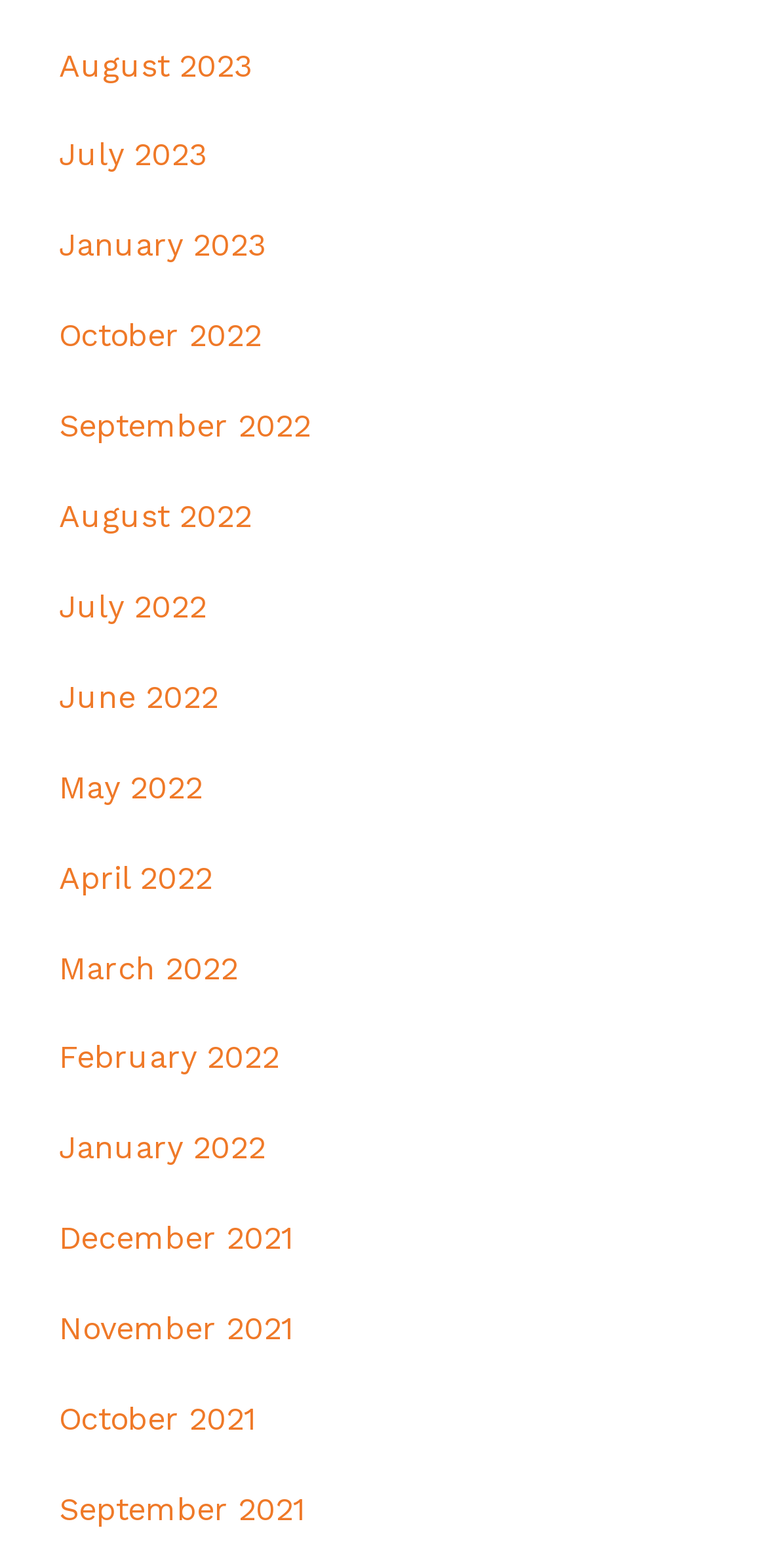Please give the bounding box coordinates of the area that should be clicked to fulfill the following instruction: "browse January 2022". The coordinates should be in the format of four float numbers from 0 to 1, i.e., [left, top, right, bottom].

[0.038, 0.704, 0.962, 0.762]